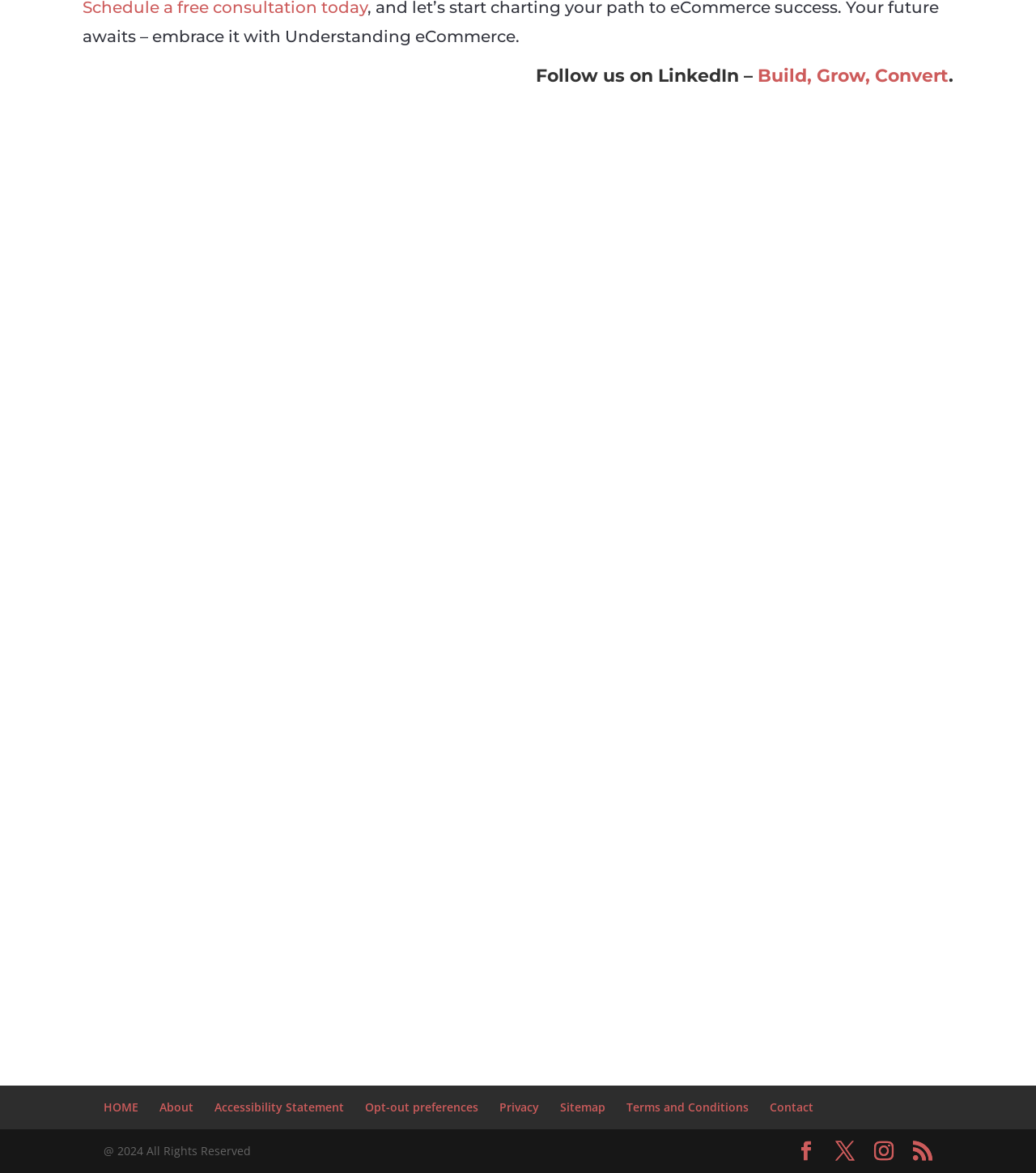Locate the bounding box of the user interface element based on this description: "HOME".

[0.1, 0.937, 0.134, 0.95]